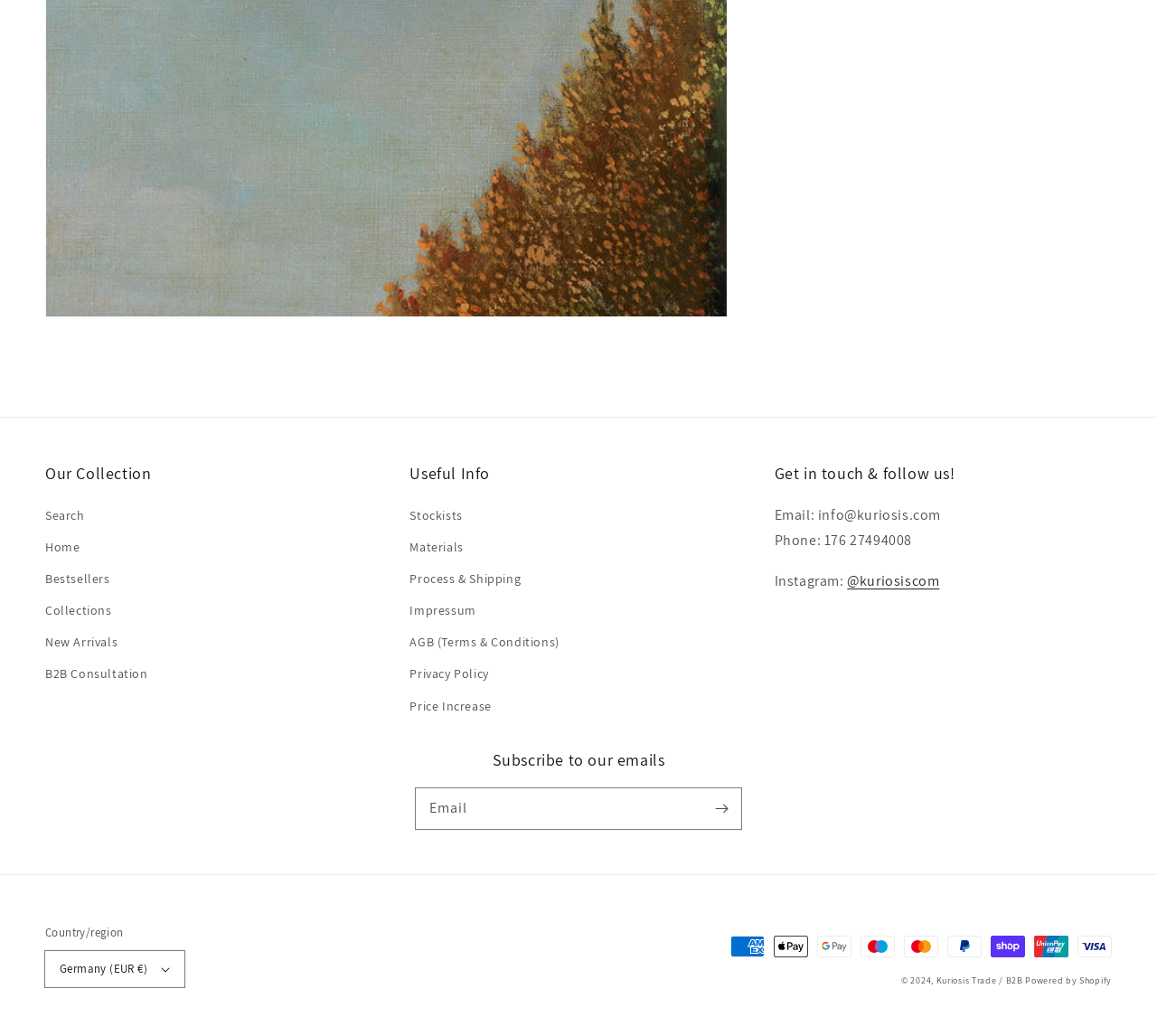Identify the bounding box coordinates of the clickable region to carry out the given instruction: "Check 'ranking bukmacherow'".

None